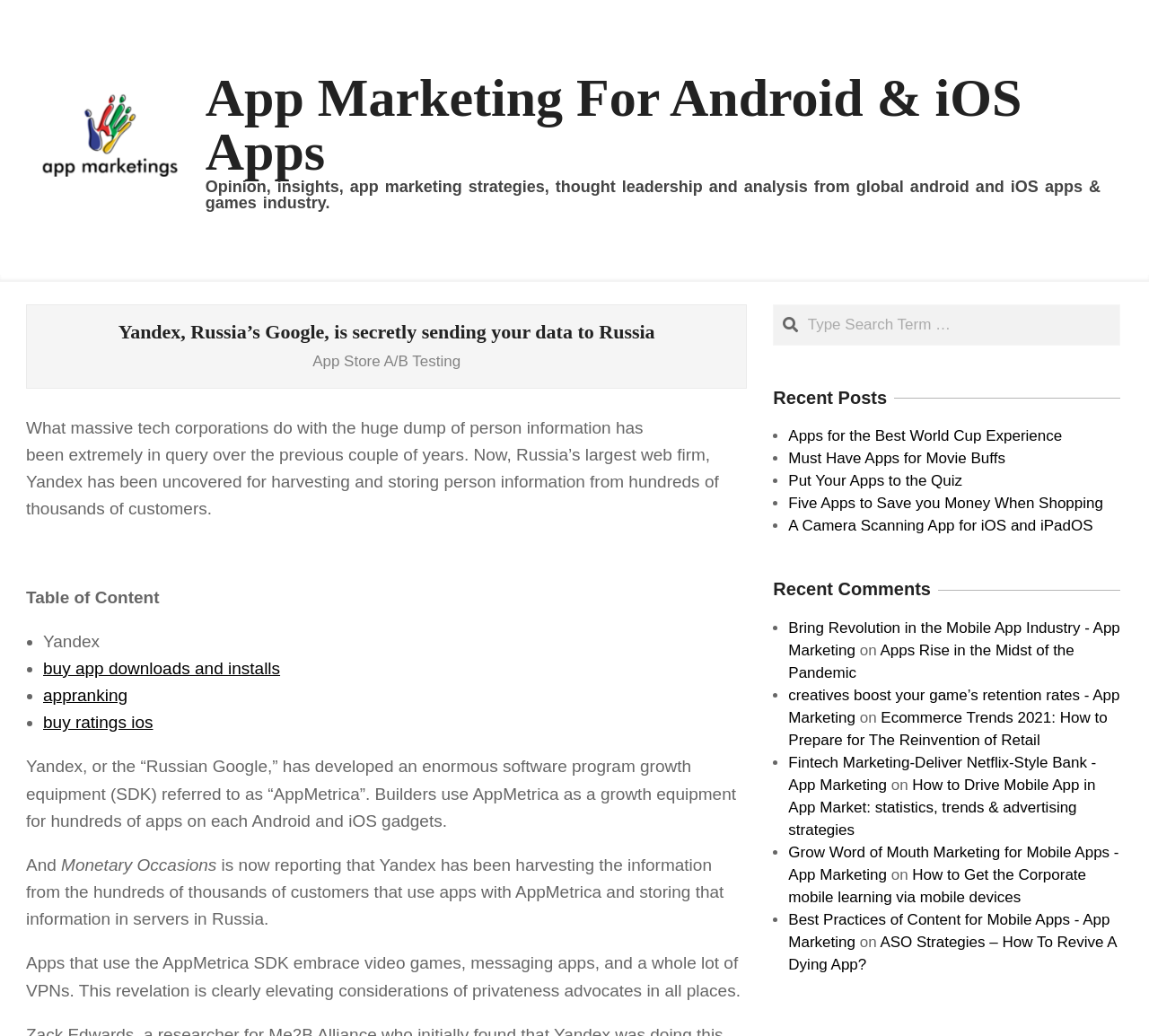Determine the bounding box coordinates of the clickable element to achieve the following action: 'View the 'Recent Posts''. Provide the coordinates as four float values between 0 and 1, formatted as [left, top, right, bottom].

[0.673, 0.372, 0.975, 0.395]